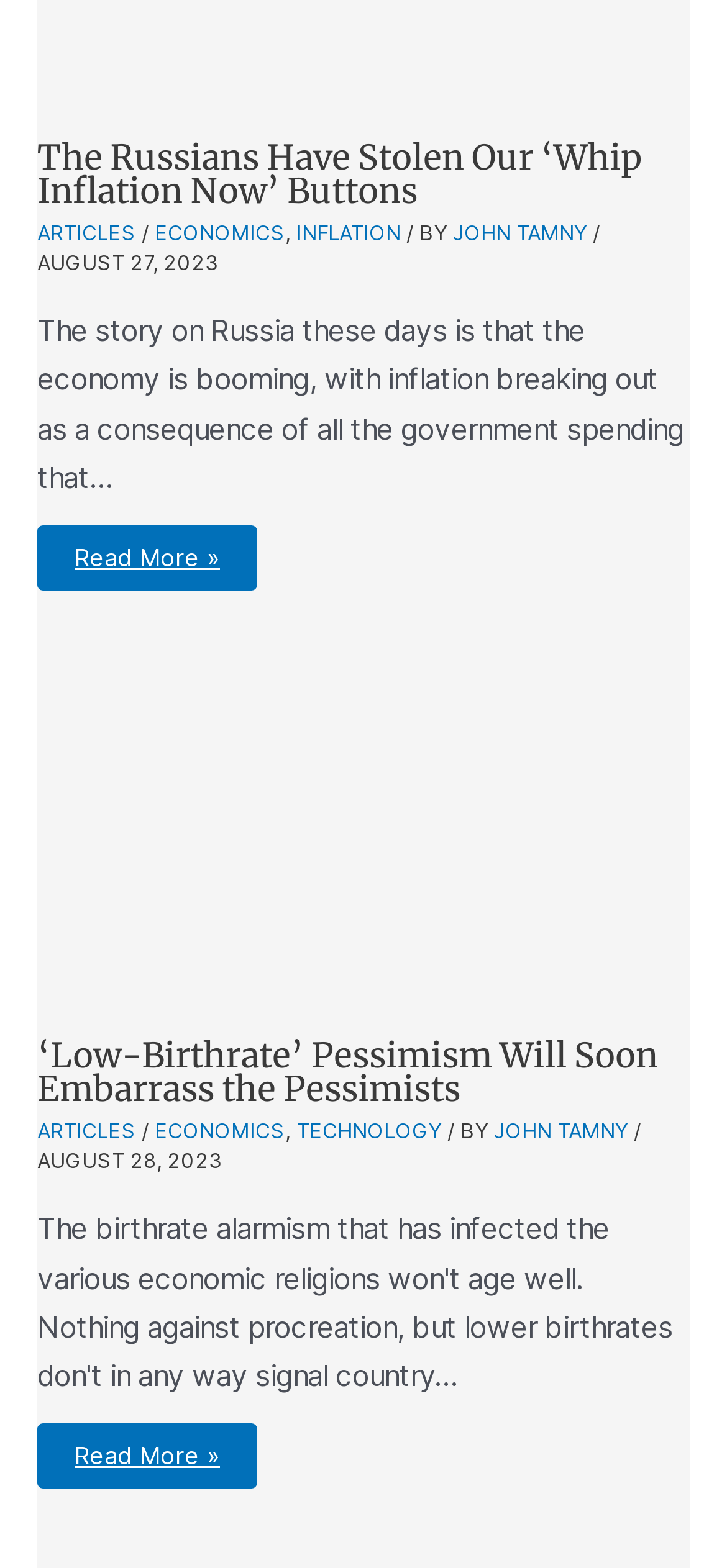Find the bounding box coordinates for the area that must be clicked to perform this action: "Check the article dated AUGUST 28, 2023".

[0.051, 0.732, 0.305, 0.748]